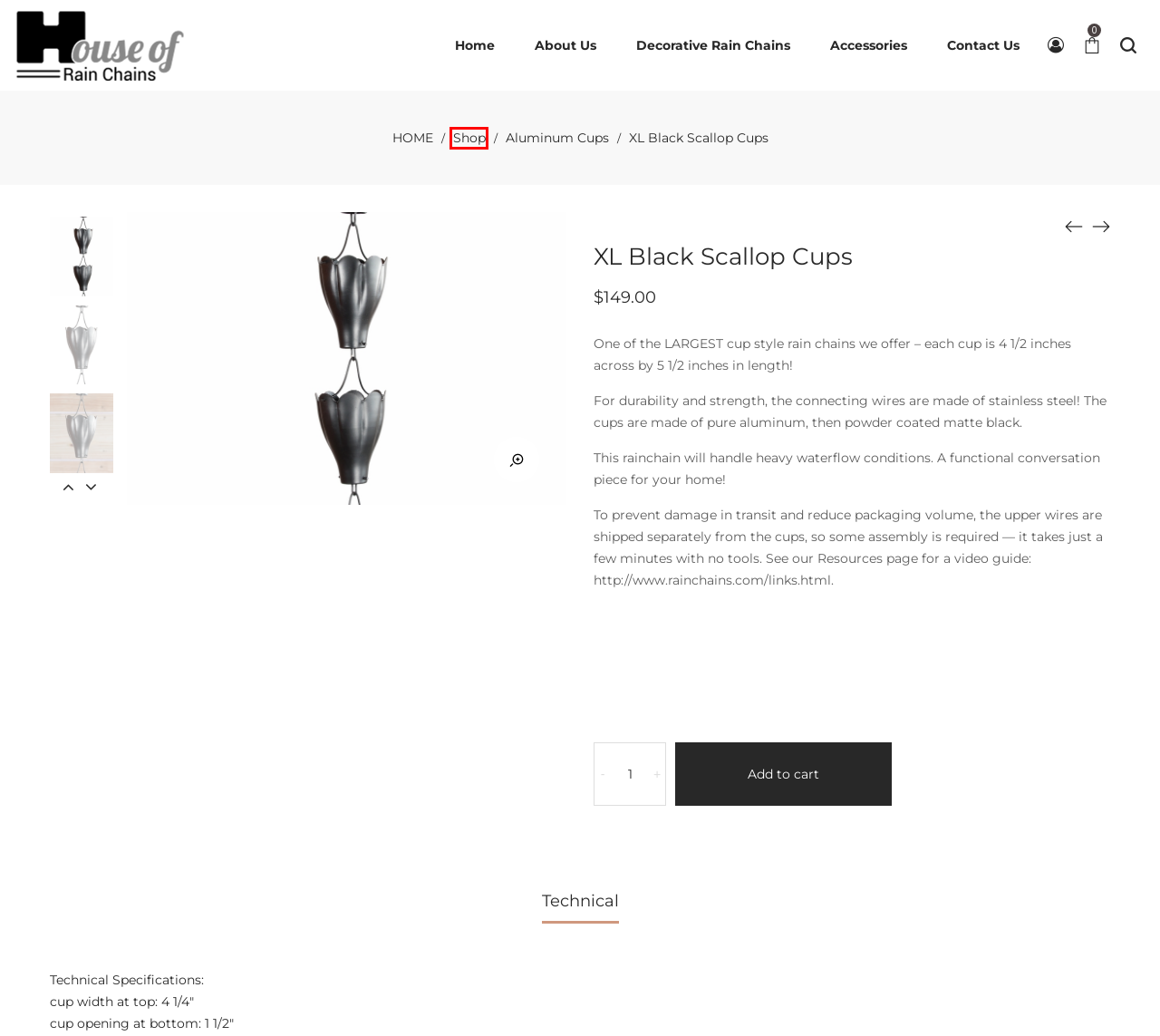Analyze the screenshot of a webpage with a red bounding box and select the webpage description that most accurately describes the new page resulting from clicking the element inside the red box. Here are the candidates:
A. Cart - Decorative Rain Chains
B. Shop - Decorative Rain Chains
C. Aluminum Cups - Decorative Rain Chains
D. Rain Chains in Miami: Best Decorative Copper Aluminum Stainless Galvanized Cups FL Florida
E. Contact Us - Decorative Rain Chains
F. XL Scallop Cups - Decorative Rain Chains
G. Accessories - Decorative Rain Chains
H. About Us - Decorative Rain Chains

B